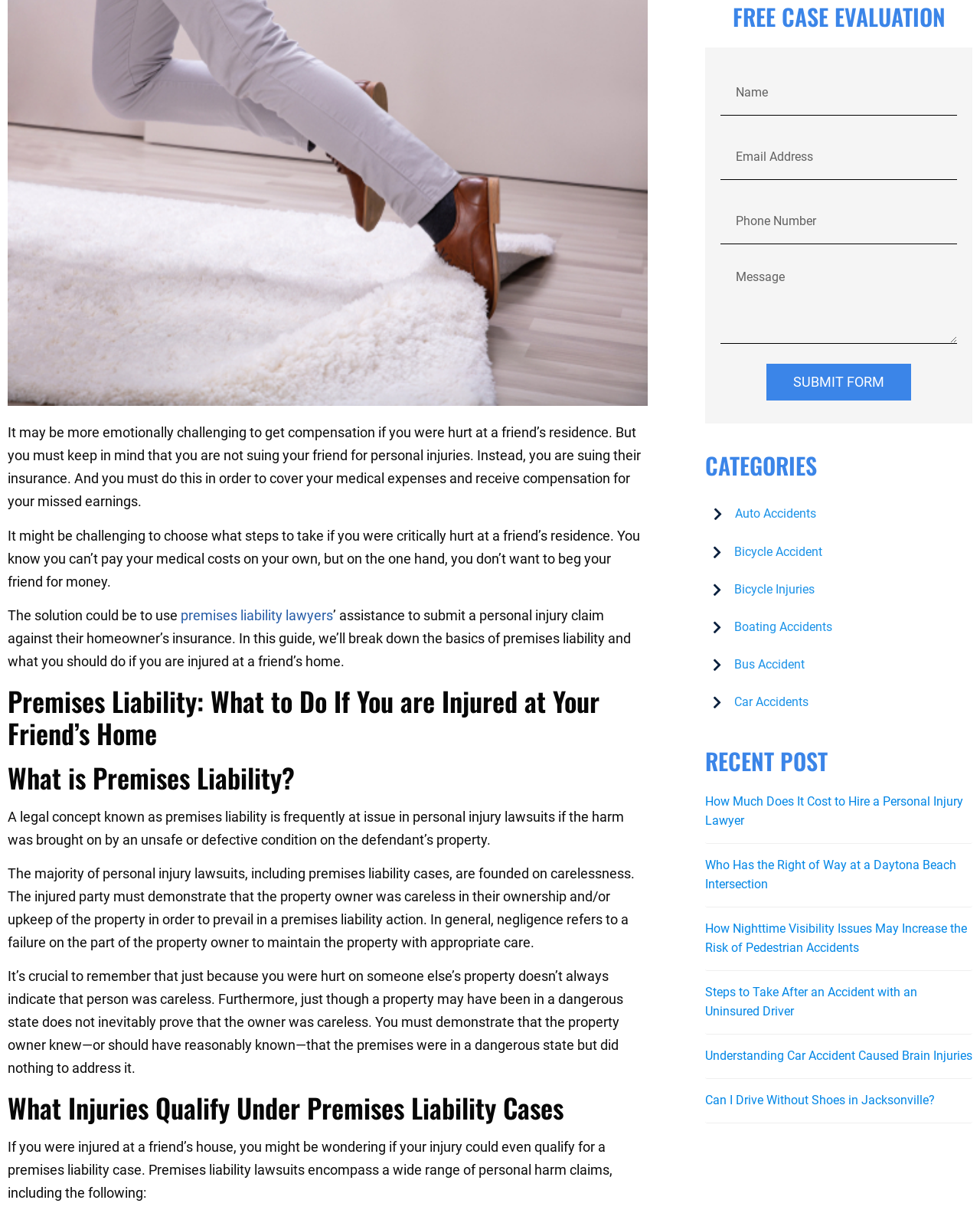Determine the bounding box for the HTML element described here: "About". The coordinates should be given as [left, top, right, bottom] with each number being a float between 0 and 1.

None